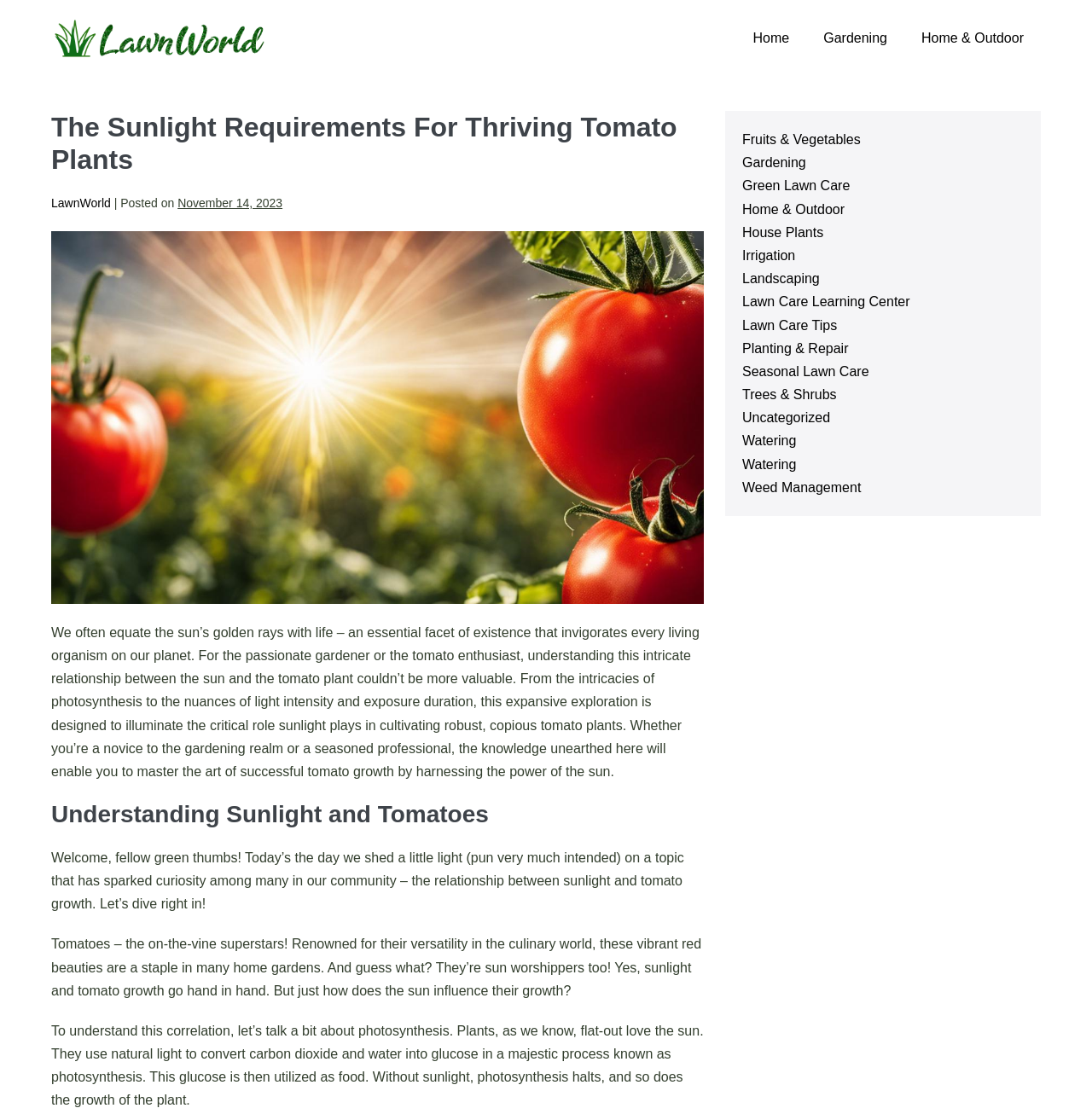Please identify the bounding box coordinates of where to click in order to follow the instruction: "Visit our Facebook page".

None